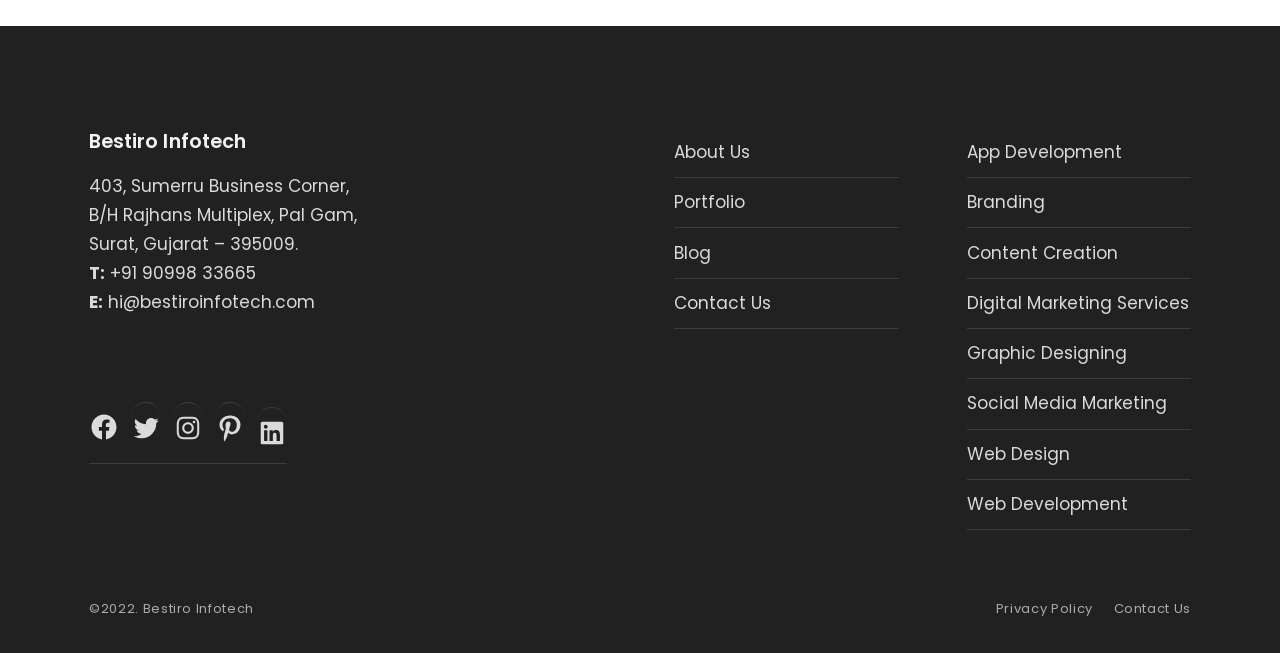Find the bounding box coordinates of the clickable area that will achieve the following instruction: "Check the Privacy Policy".

[0.778, 0.916, 0.854, 0.95]